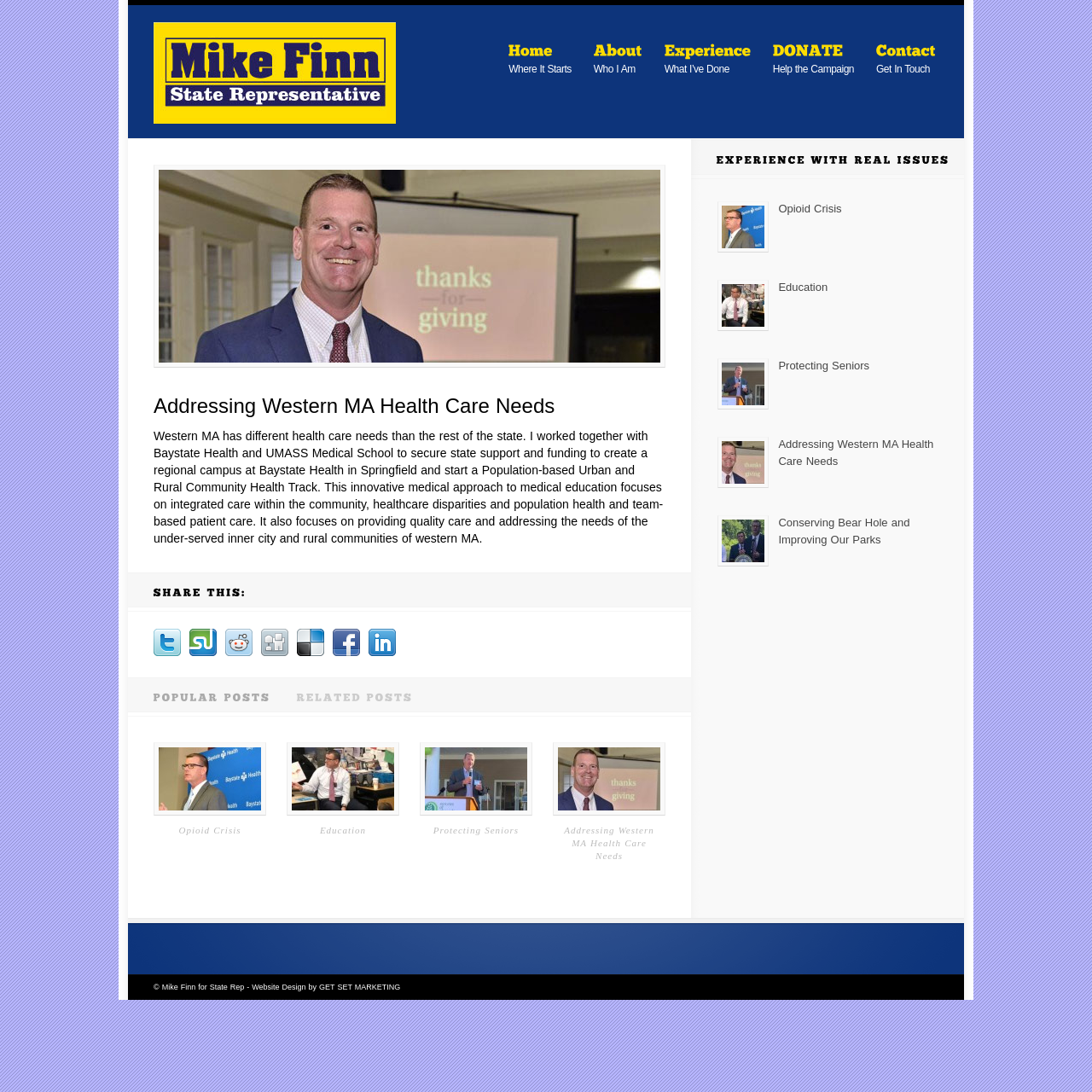With reference to the screenshot, provide a detailed response to the question below:
What is the theme of the images in the 'EXPERIENCE WITH REAL ISSUES' section?

The images in the 'EXPERIENCE WITH REAL ISSUES' section have OCR texts such as 'Opioid Crisis', 'Education', and 'Protecting Seniors', which suggests that the theme of these images is related to social issues and problems.